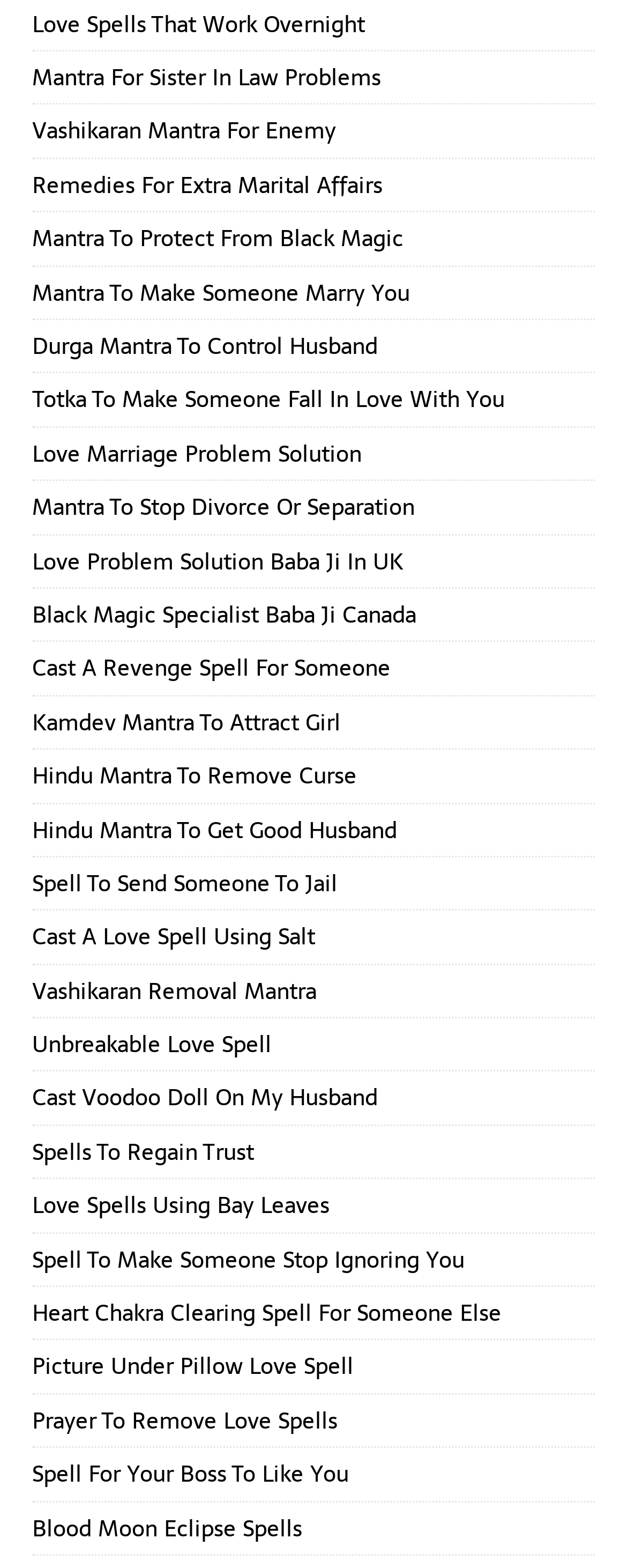Could you highlight the region that needs to be clicked to execute the instruction: "Discover the mantra to protect from black magic"?

[0.051, 0.141, 0.644, 0.163]